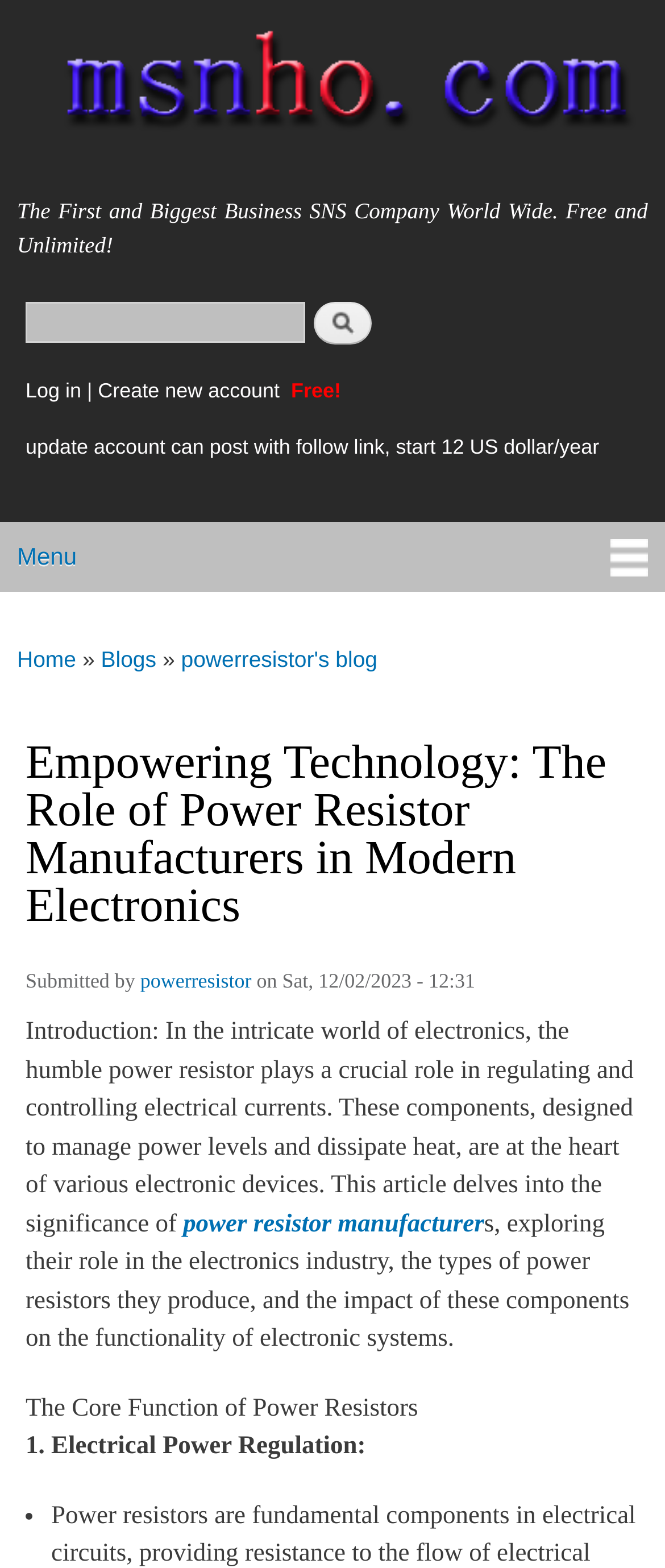What is the core function of power resistors?
Please provide a single word or phrase as the answer based on the screenshot.

Electrical Power Regulation